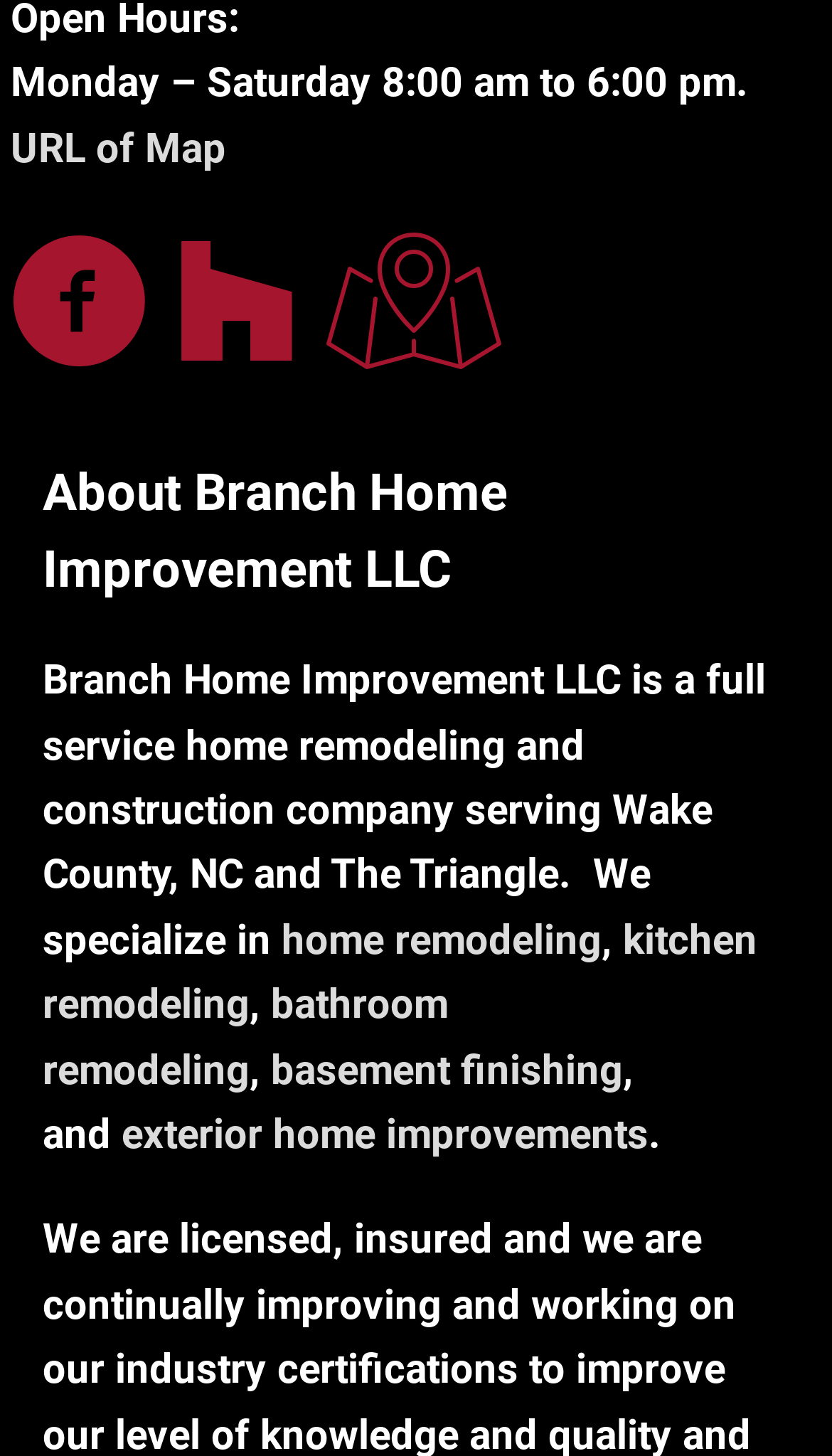Specify the bounding box coordinates of the element's region that should be clicked to achieve the following instruction: "View map location". The bounding box coordinates consist of four float numbers between 0 and 1, in the format [left, top, right, bottom].

[0.013, 0.084, 0.272, 0.118]